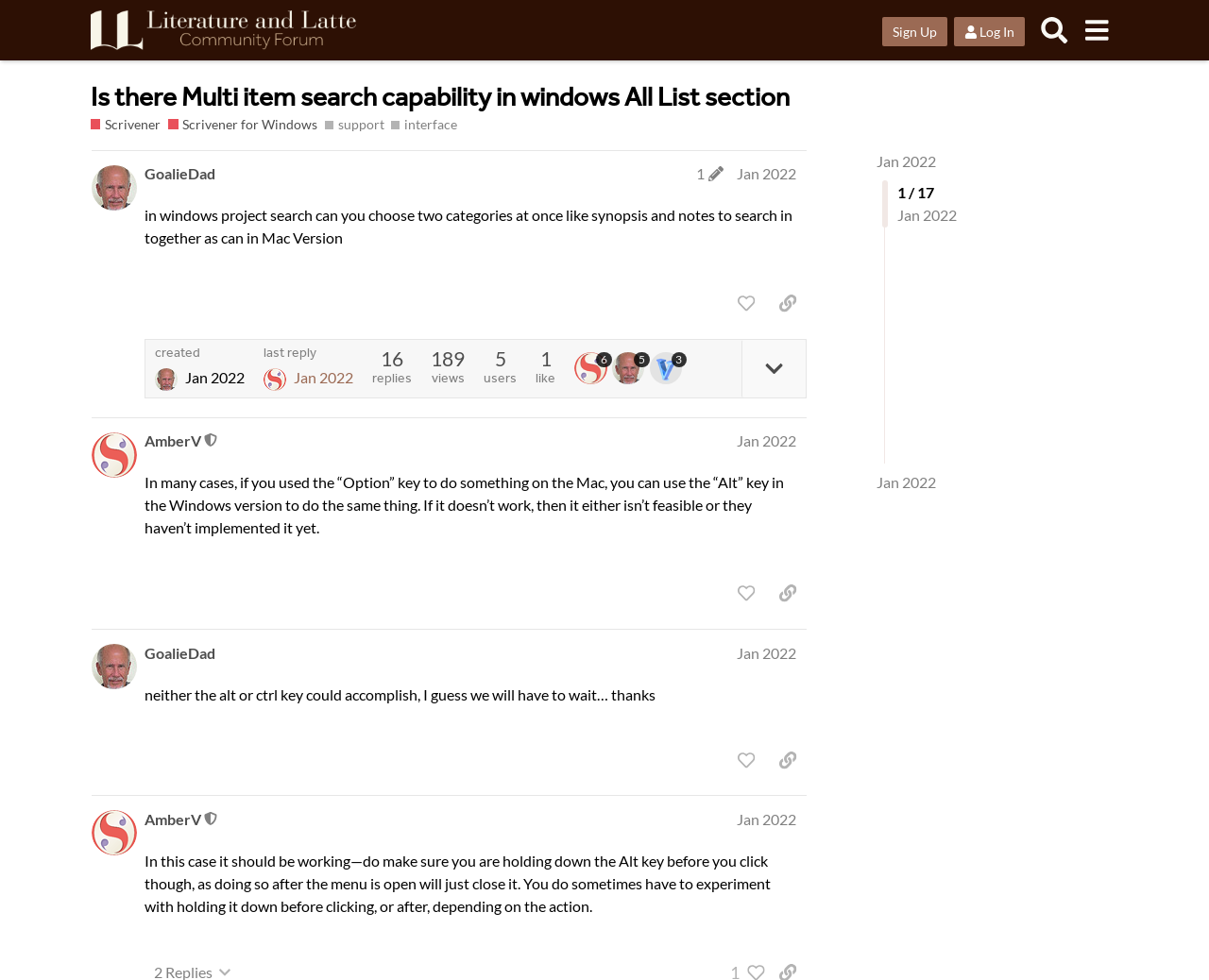Please identify the coordinates of the bounding box that should be clicked to fulfill this instruction: "Click on the link 'Scrivener for Windows'".

[0.139, 0.117, 0.263, 0.137]